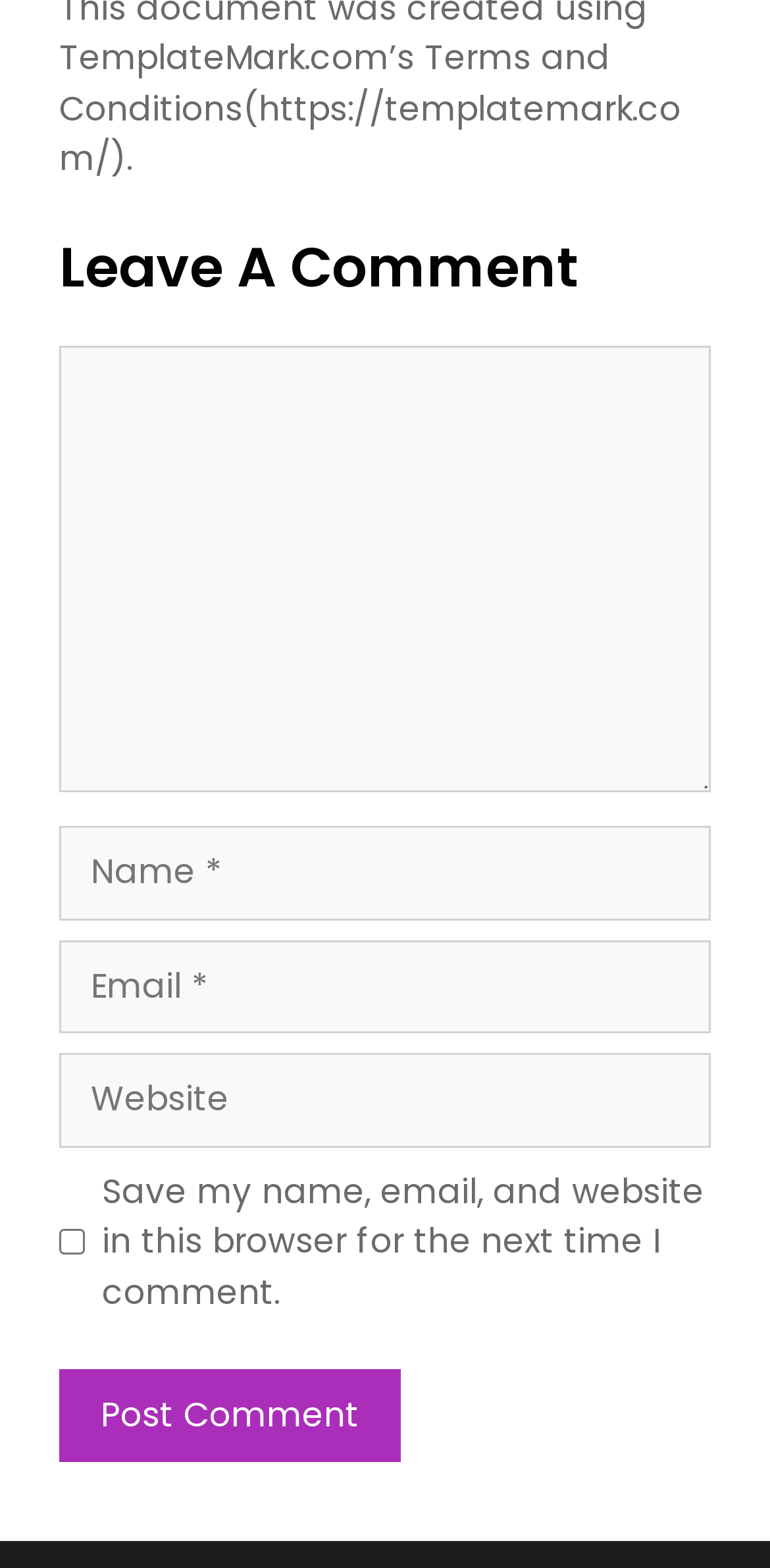How many text boxes are required to be filled?
Based on the image, respond with a single word or phrase.

Three